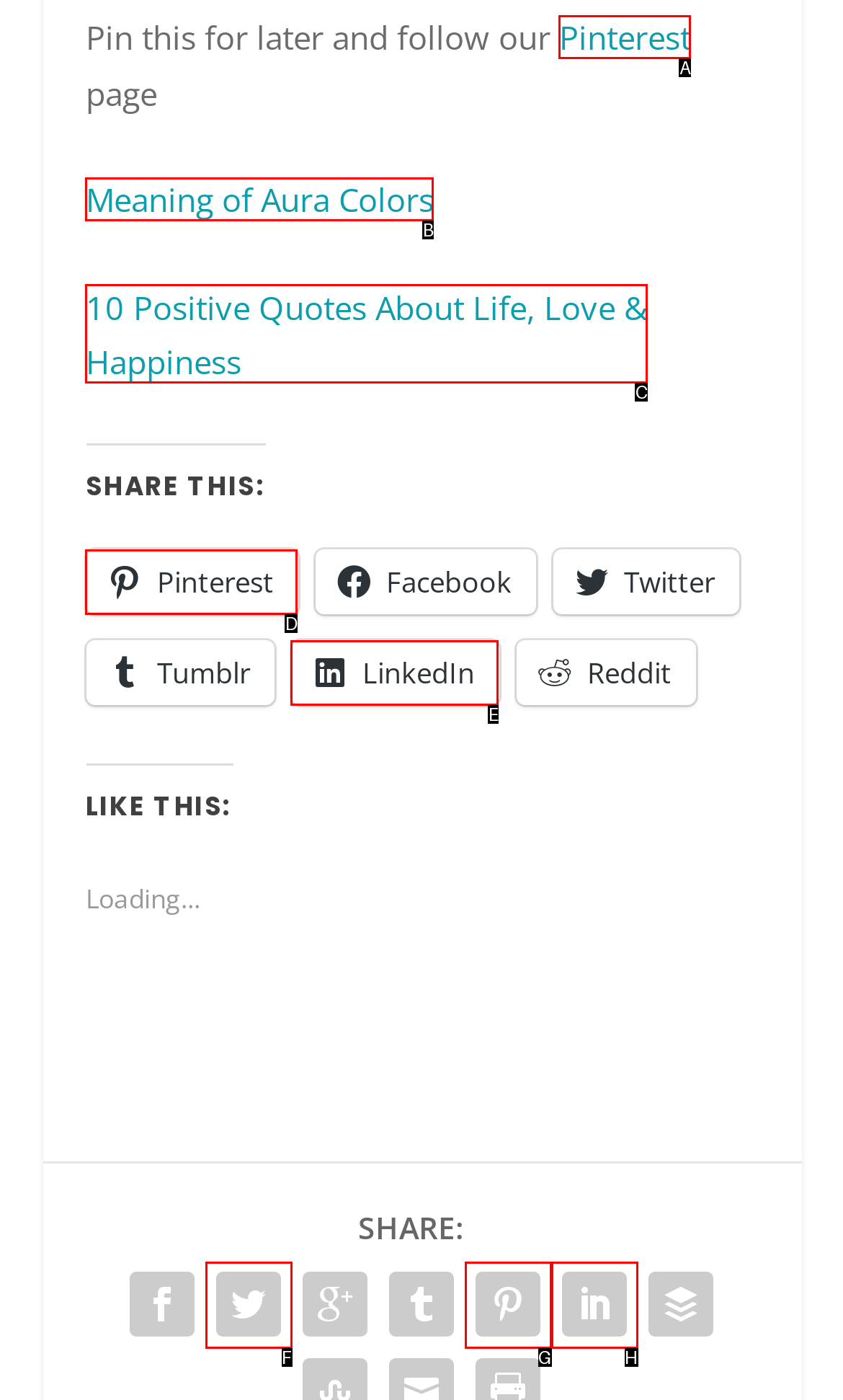Identify the HTML element that best fits the description: Meaning of Aura Colors. Respond with the letter of the corresponding element.

B